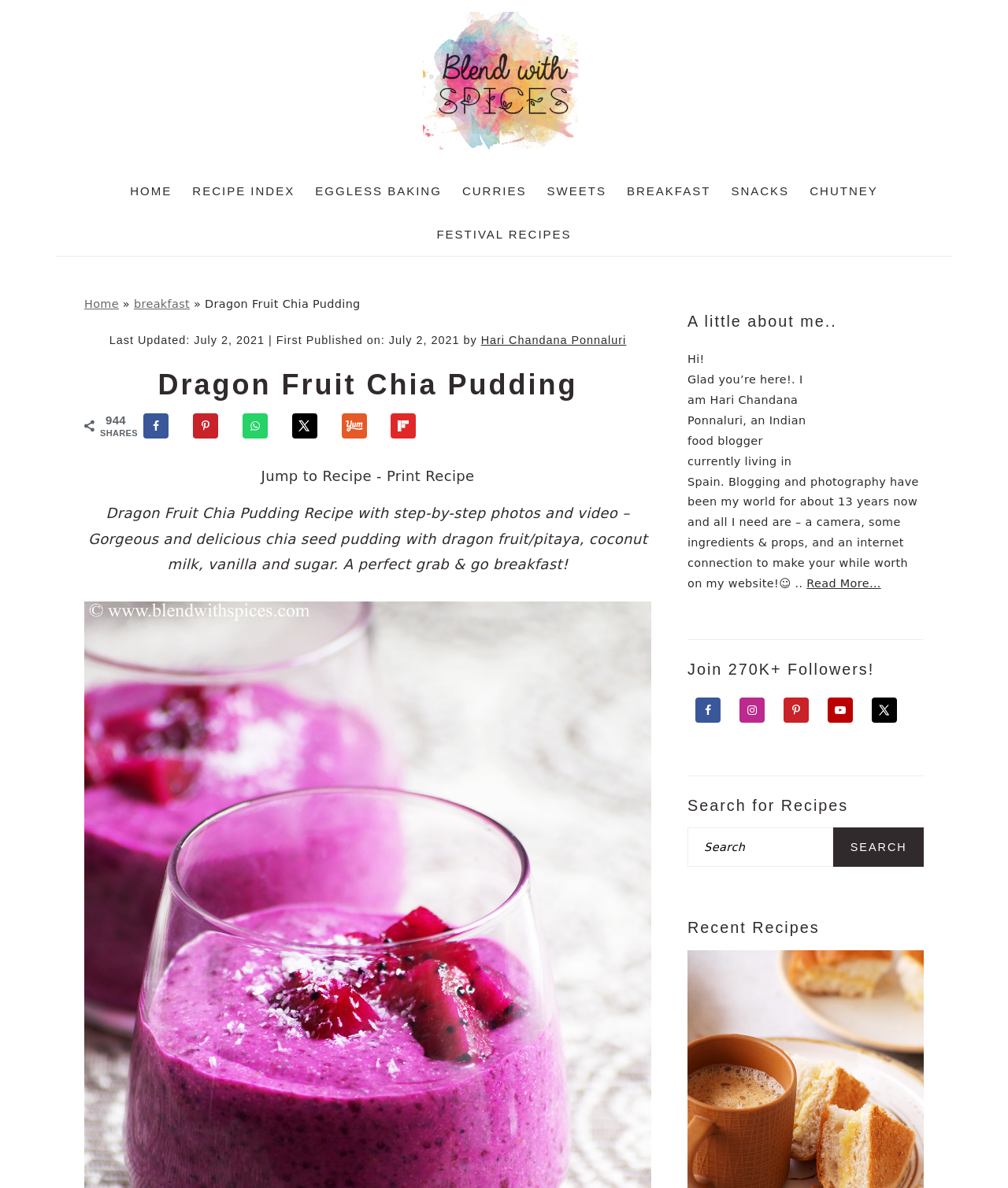What social media platforms can you follow the author on?
Based on the image content, provide your answer in one word or a short phrase.

Facebook, Instagram, Pinterest, YouTube, X